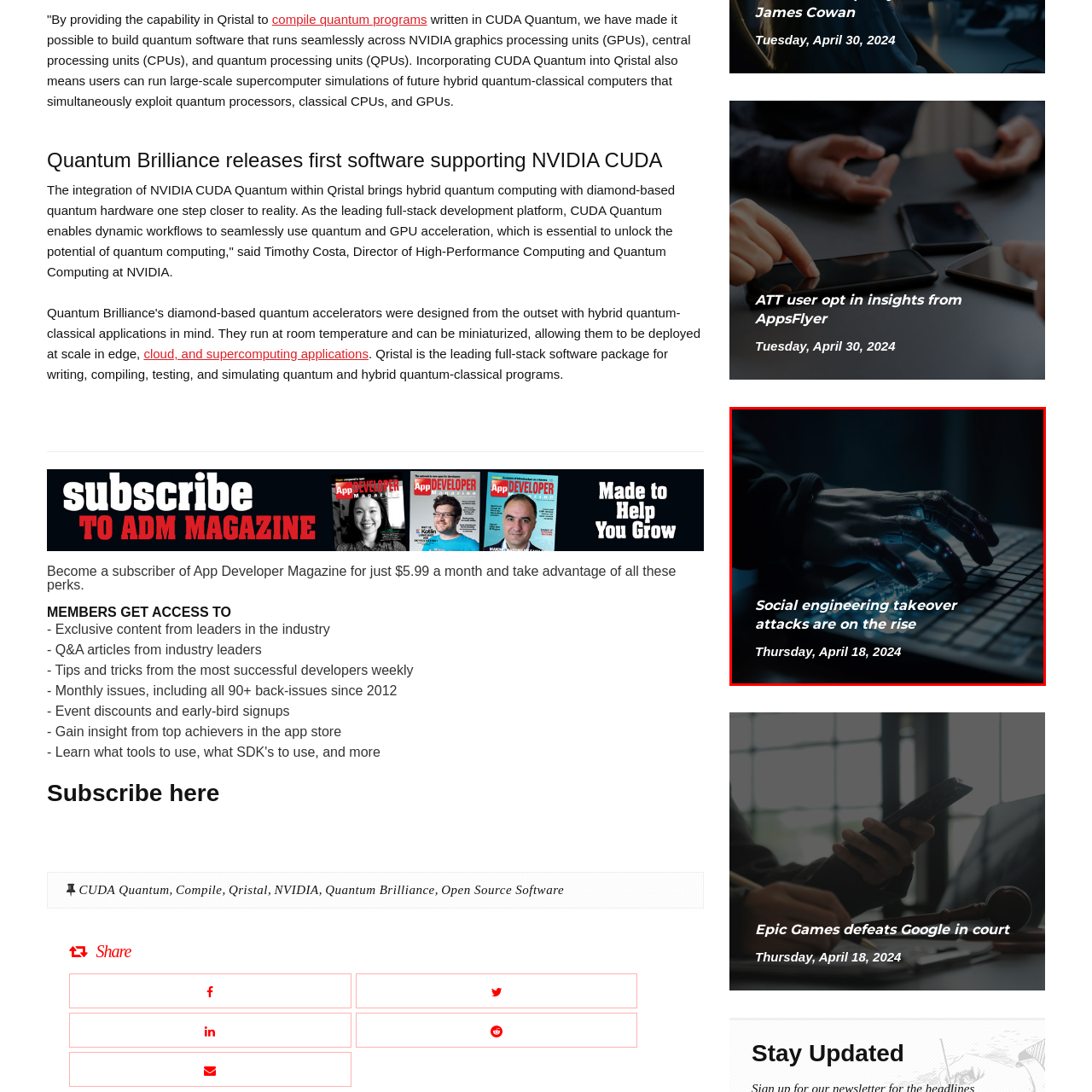What is the hand in the image symbolizing?
Direct your attention to the image enclosed by the red bounding box and provide a detailed answer to the question.

The hand poised over a backlit keyboard in the image symbolizes the increasing prevalence of social engineering takeover attacks, highlighting the intersection of technology and personal security.